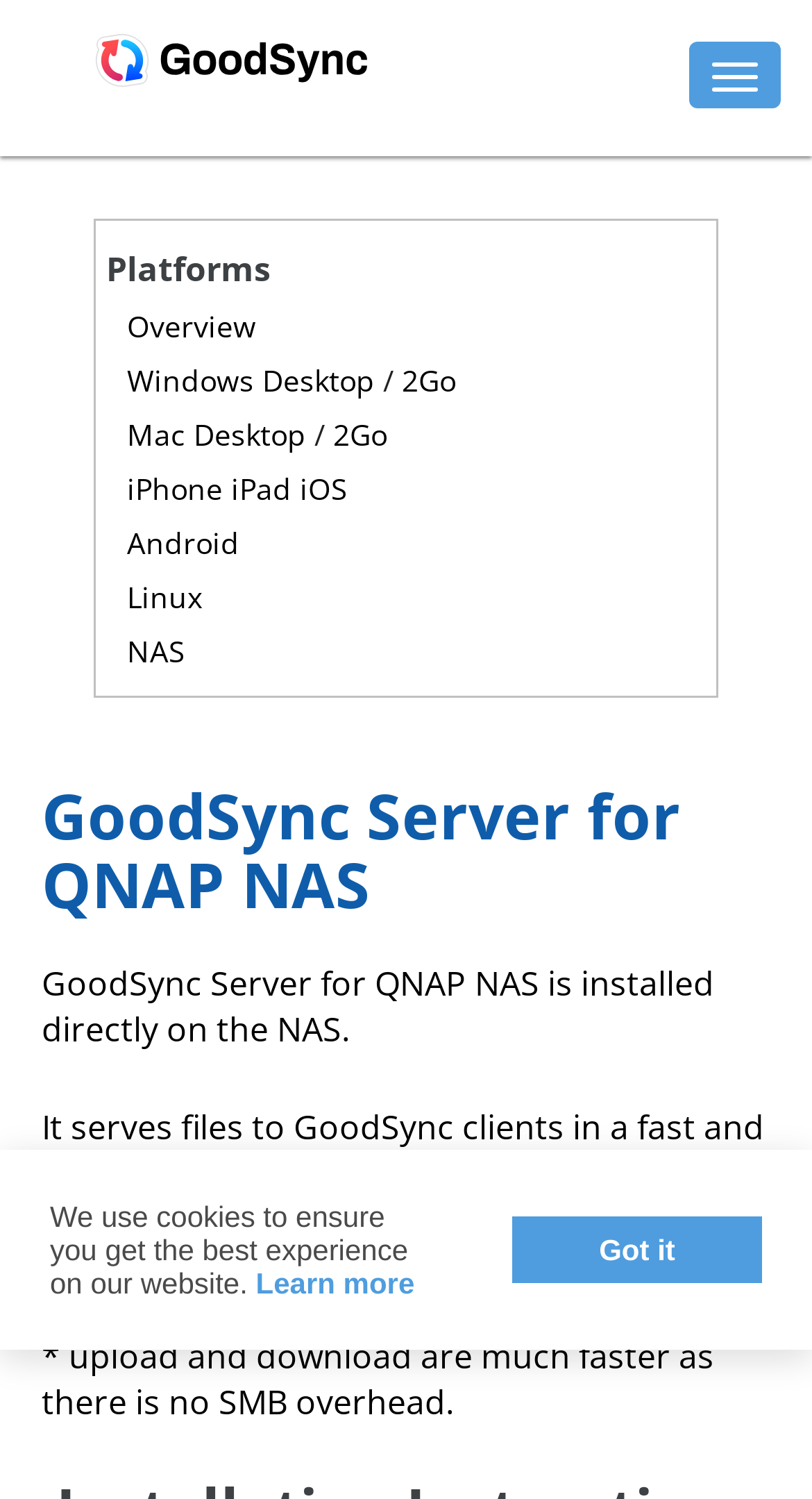Please extract the title of the webpage.

GoodSync Server for QNAP NAS